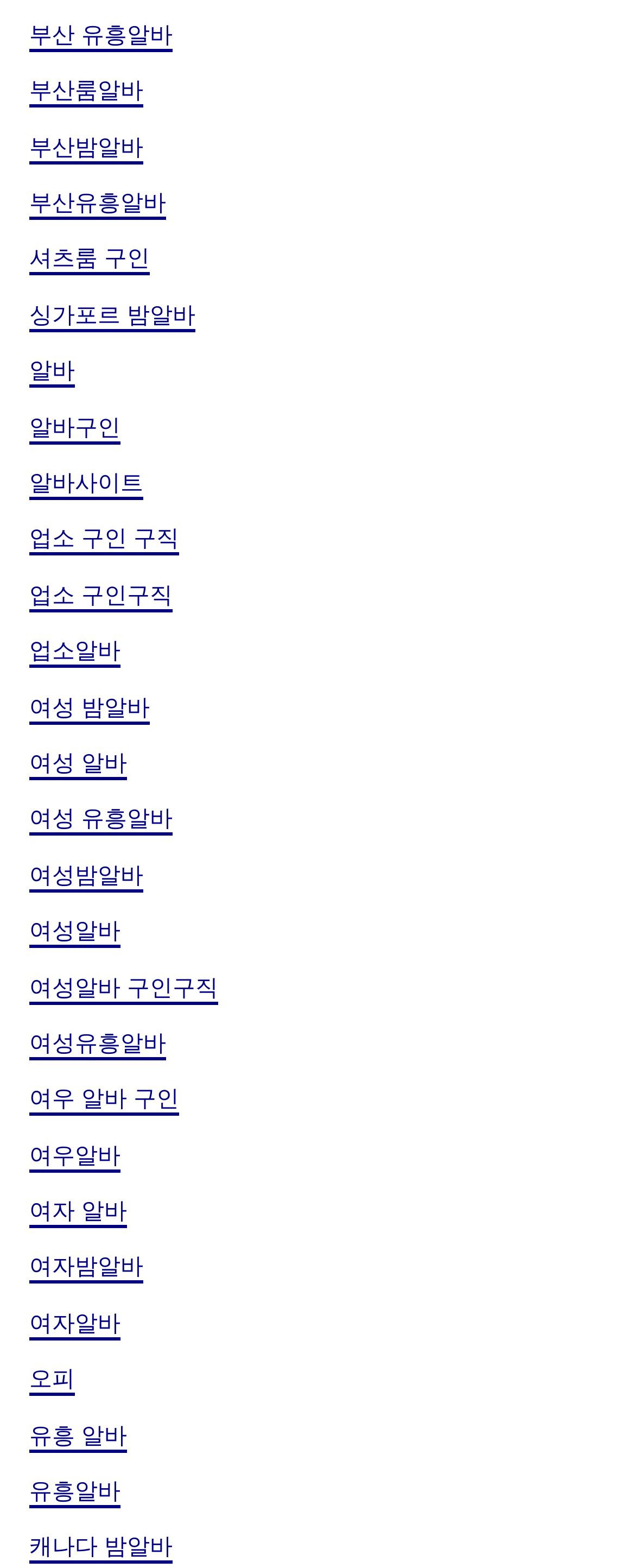What is the primary language used on this webpage?
Refer to the image and provide a concise answer in one word or phrase.

Korean